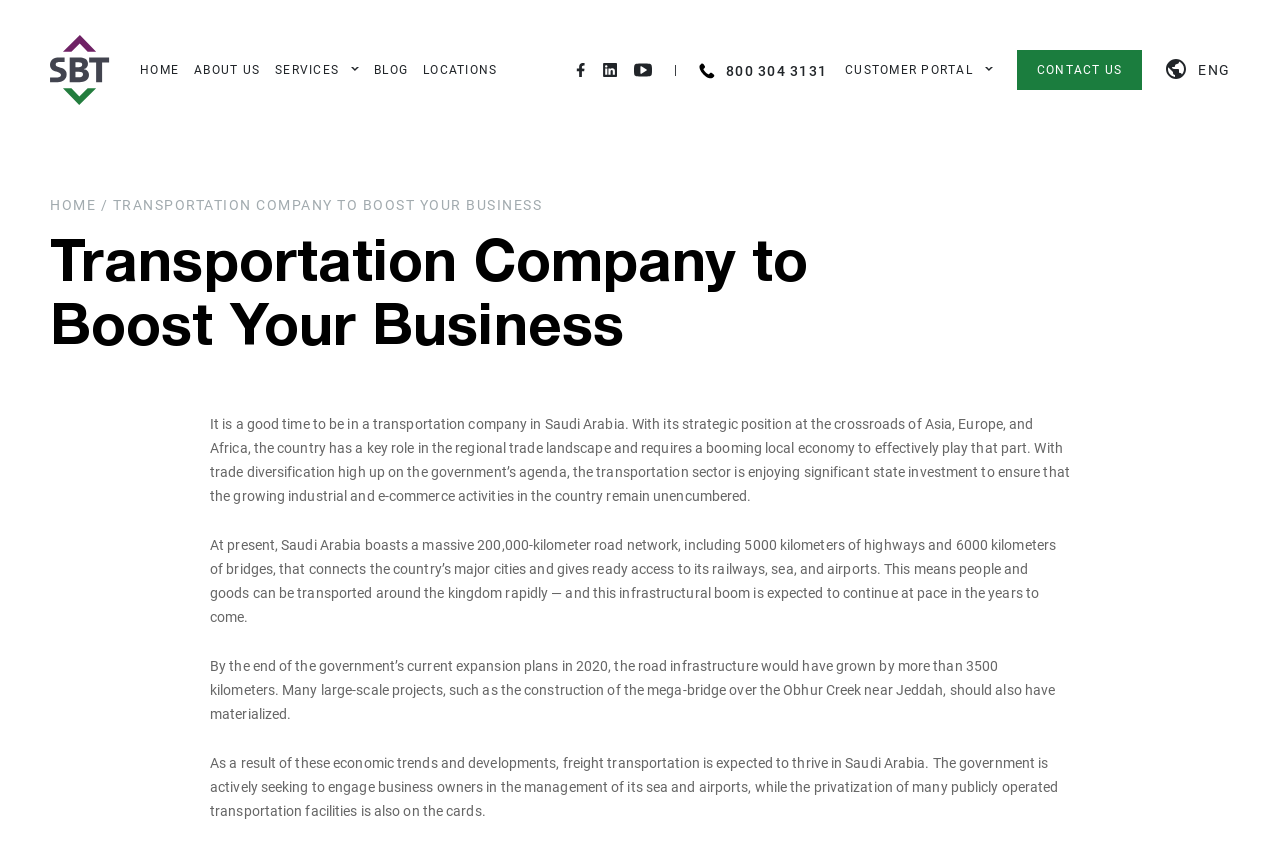Find the bounding box coordinates for the area that must be clicked to perform this action: "Access CUSTOMER PORTAL".

[0.66, 0.075, 0.76, 0.091]